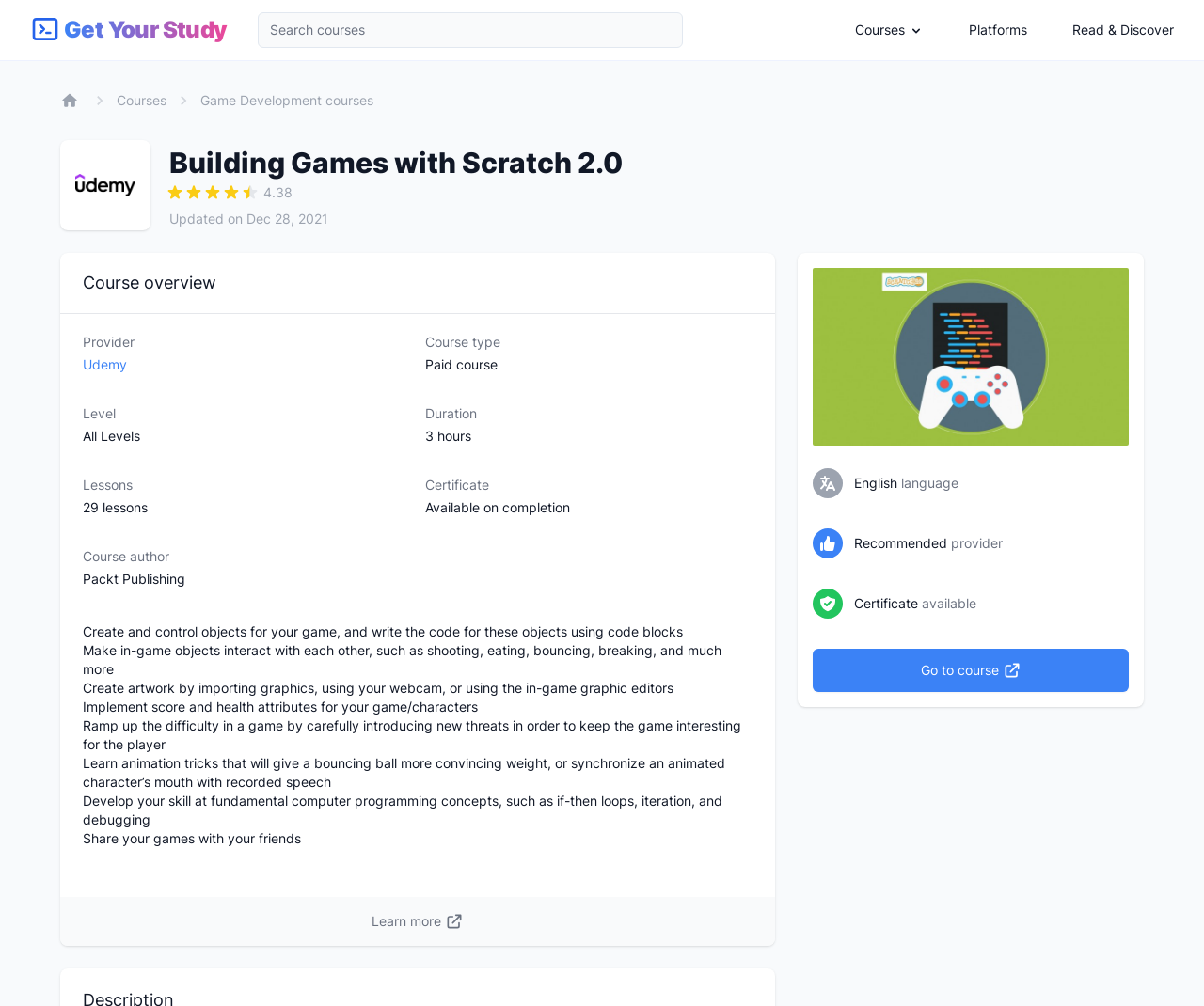Provide your answer to the question using just one word or phrase: How many lessons are in the course?

29 lessons